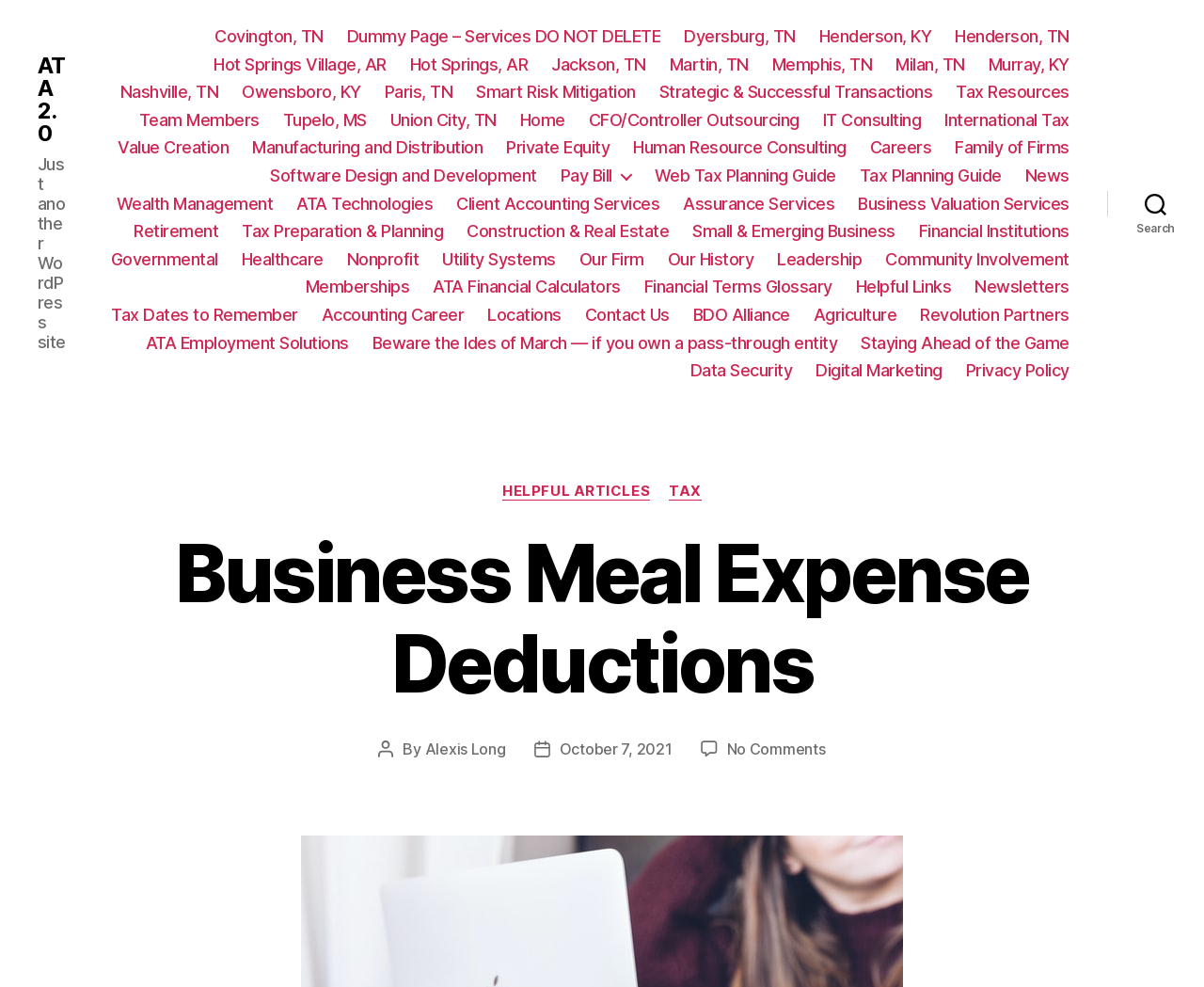Locate the bounding box coordinates of the element that should be clicked to fulfill the instruction: "Search for something".

[0.92, 0.185, 1.0, 0.227]